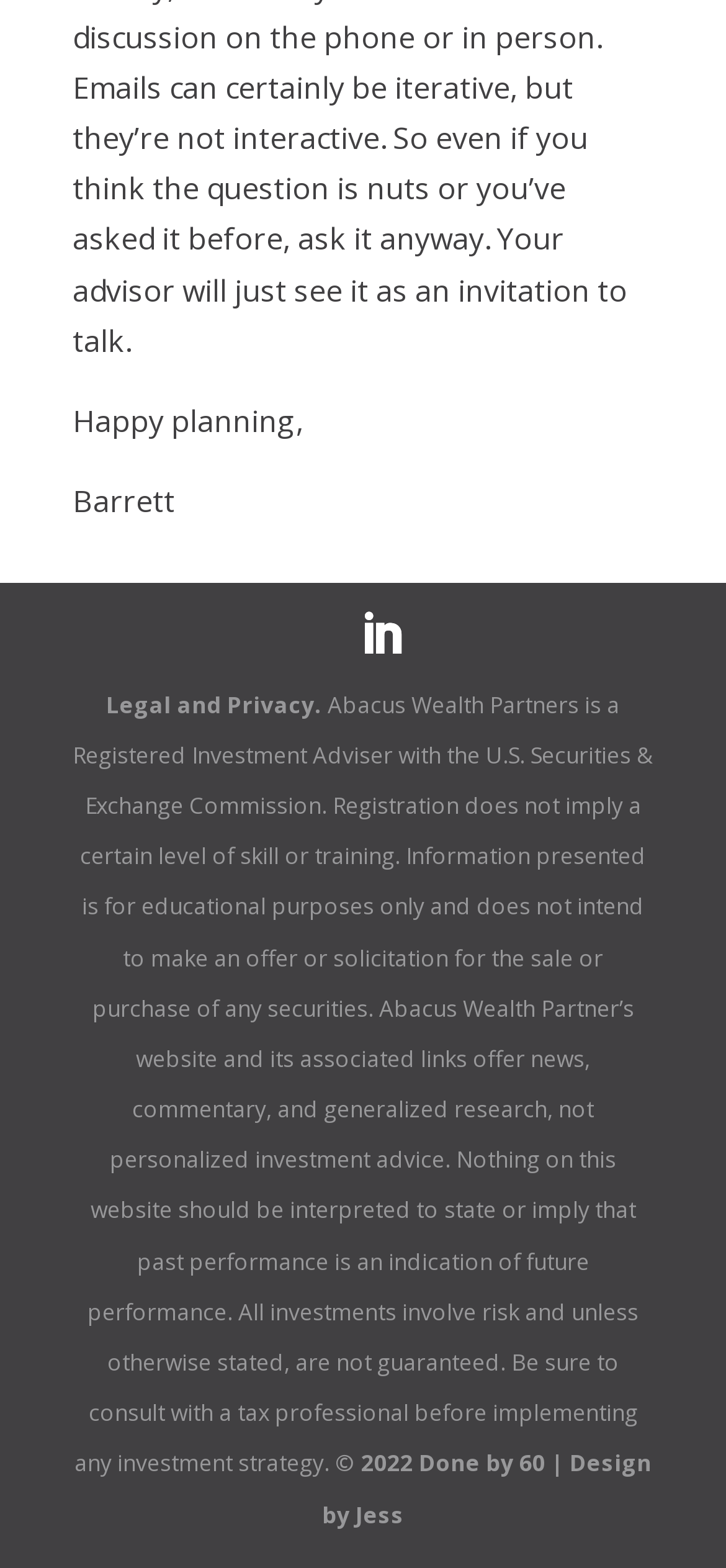Using the description "LinkedIn", predict the bounding box of the relevant HTML element.

[0.495, 0.39, 0.556, 0.422]